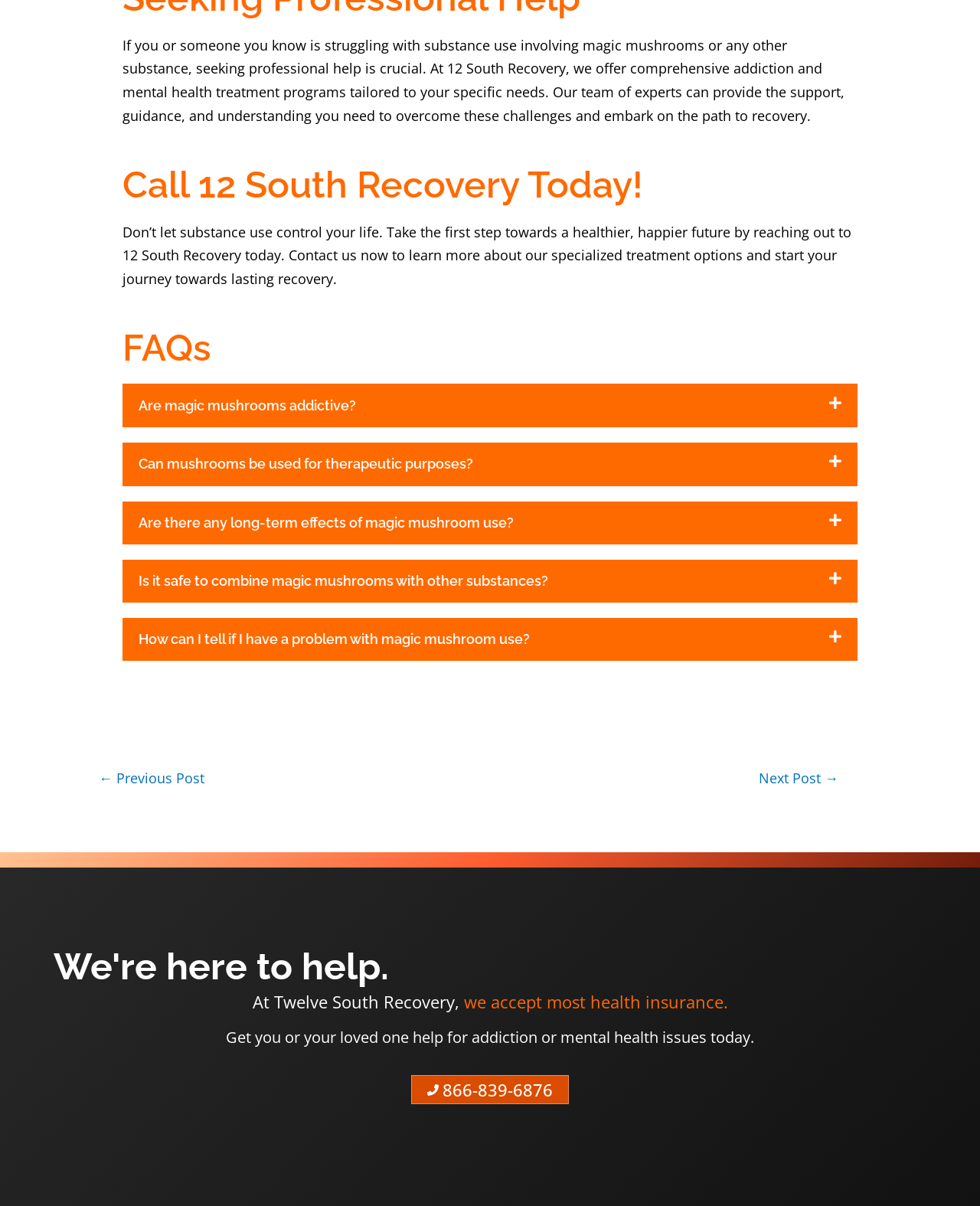Please identify the bounding box coordinates of the clickable area that will fulfill the following instruction: "Click '866-839-6876' phone number". The coordinates should be in the format of four float numbers between 0 and 1, i.e., [left, top, right, bottom].

[0.42, 0.892, 0.58, 0.916]